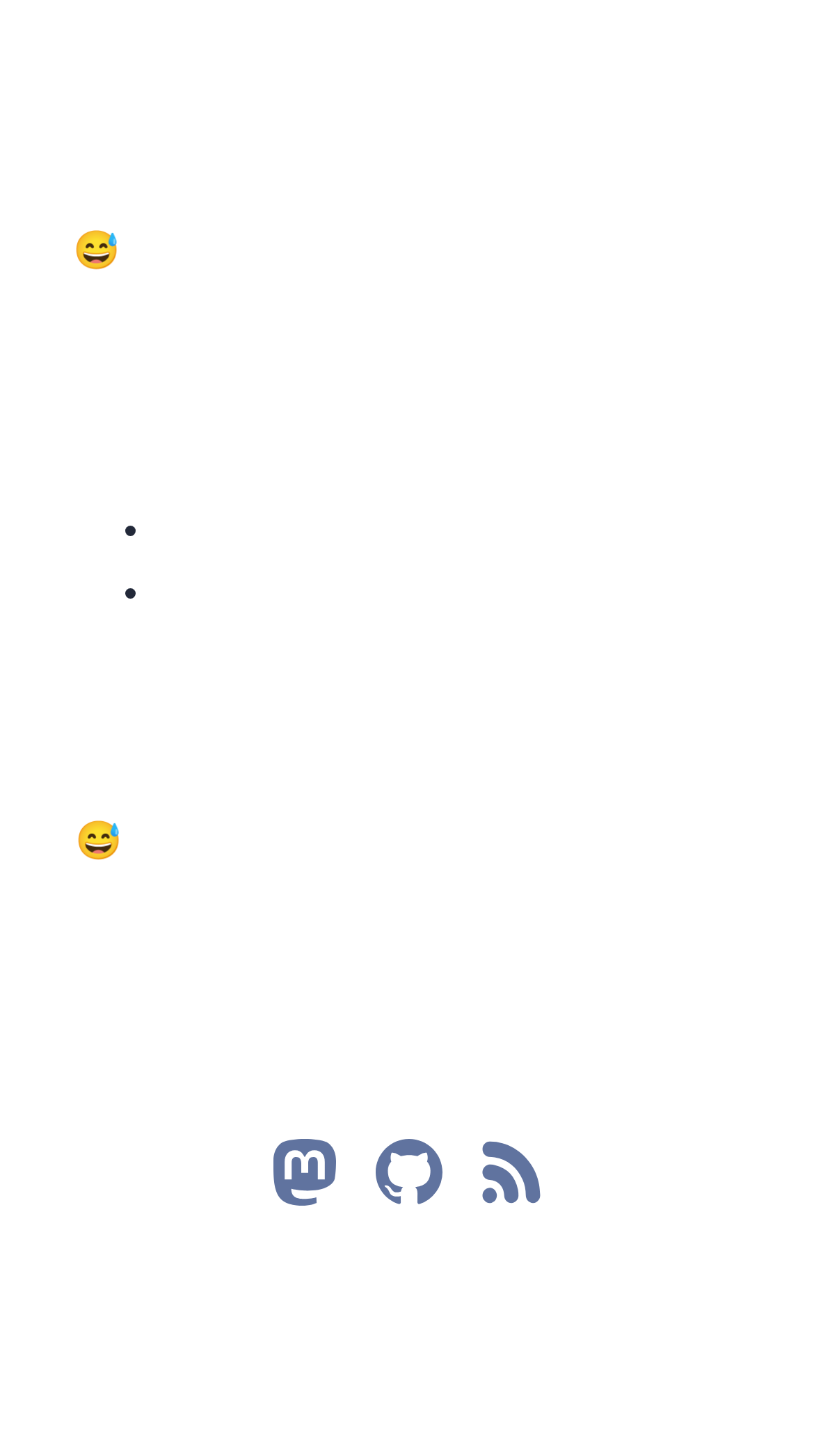What is the author's sentiment about Notion?
Based on the image, answer the question with a single word or brief phrase.

Positive